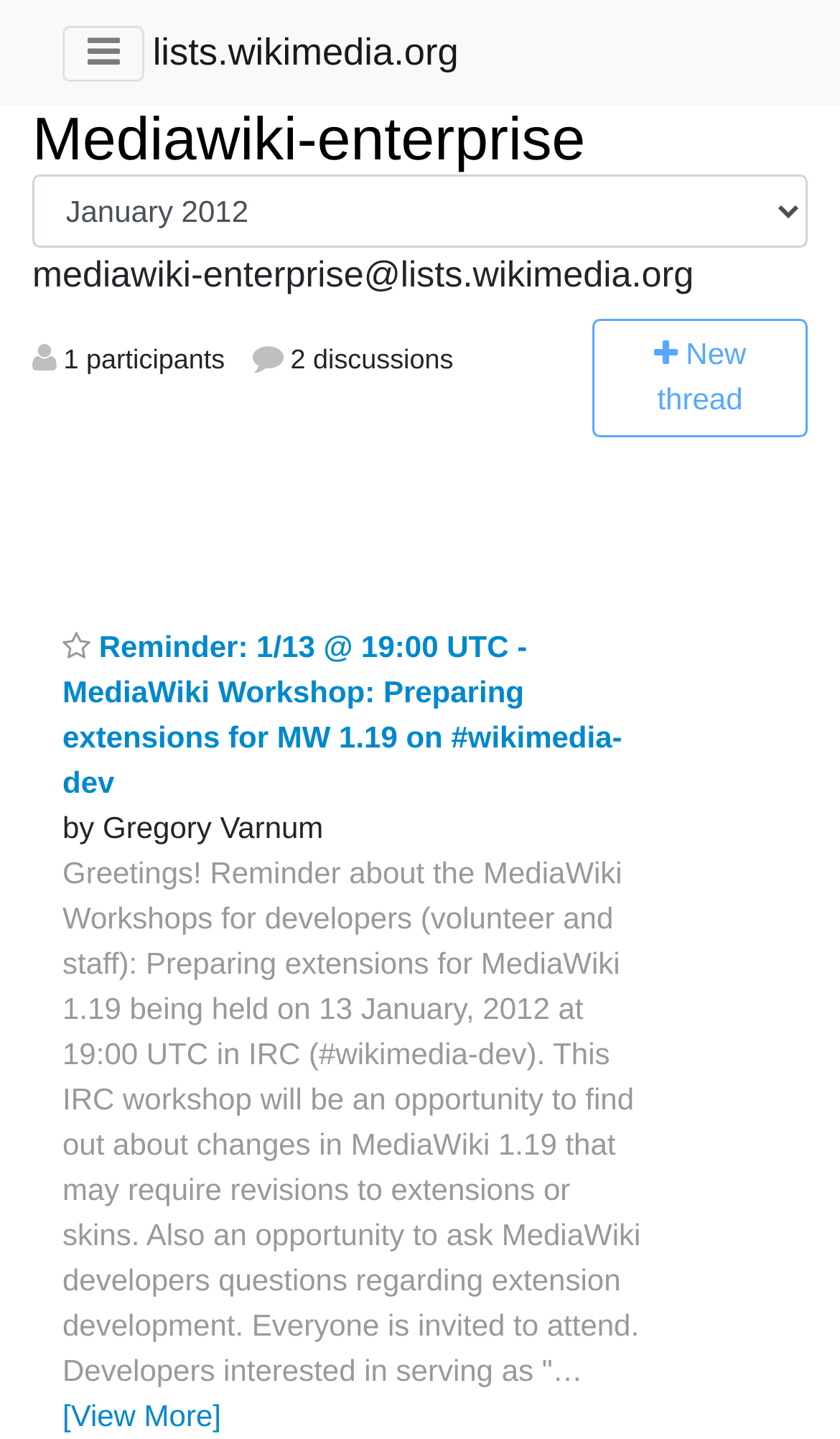Answer this question in one word or a short phrase: Who is the author of the first discussion thread?

Gregory Varnum